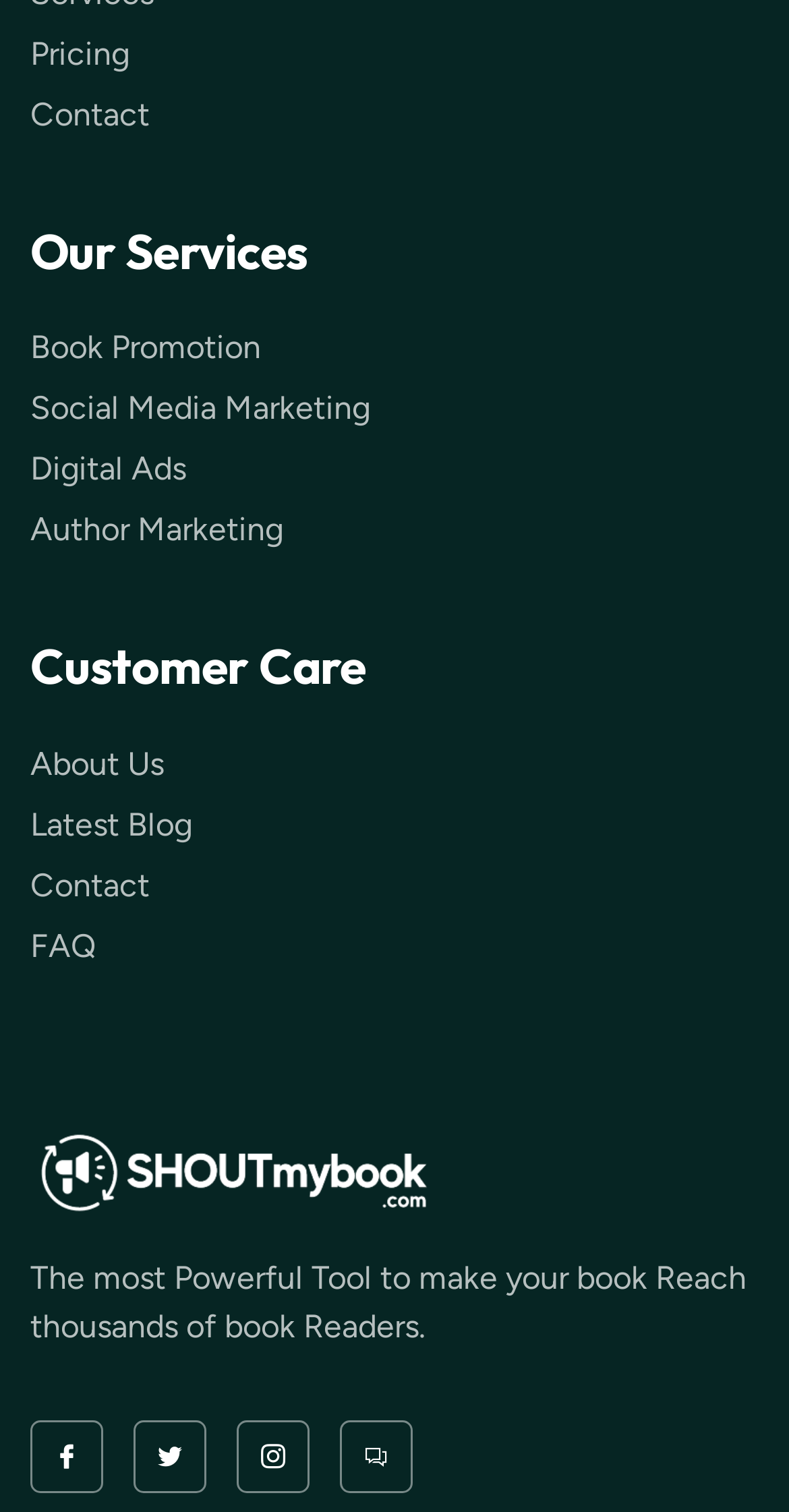Find the bounding box coordinates of the element's region that should be clicked in order to follow the given instruction: "Visit the Events page". The coordinates should consist of four float numbers between 0 and 1, i.e., [left, top, right, bottom].

None